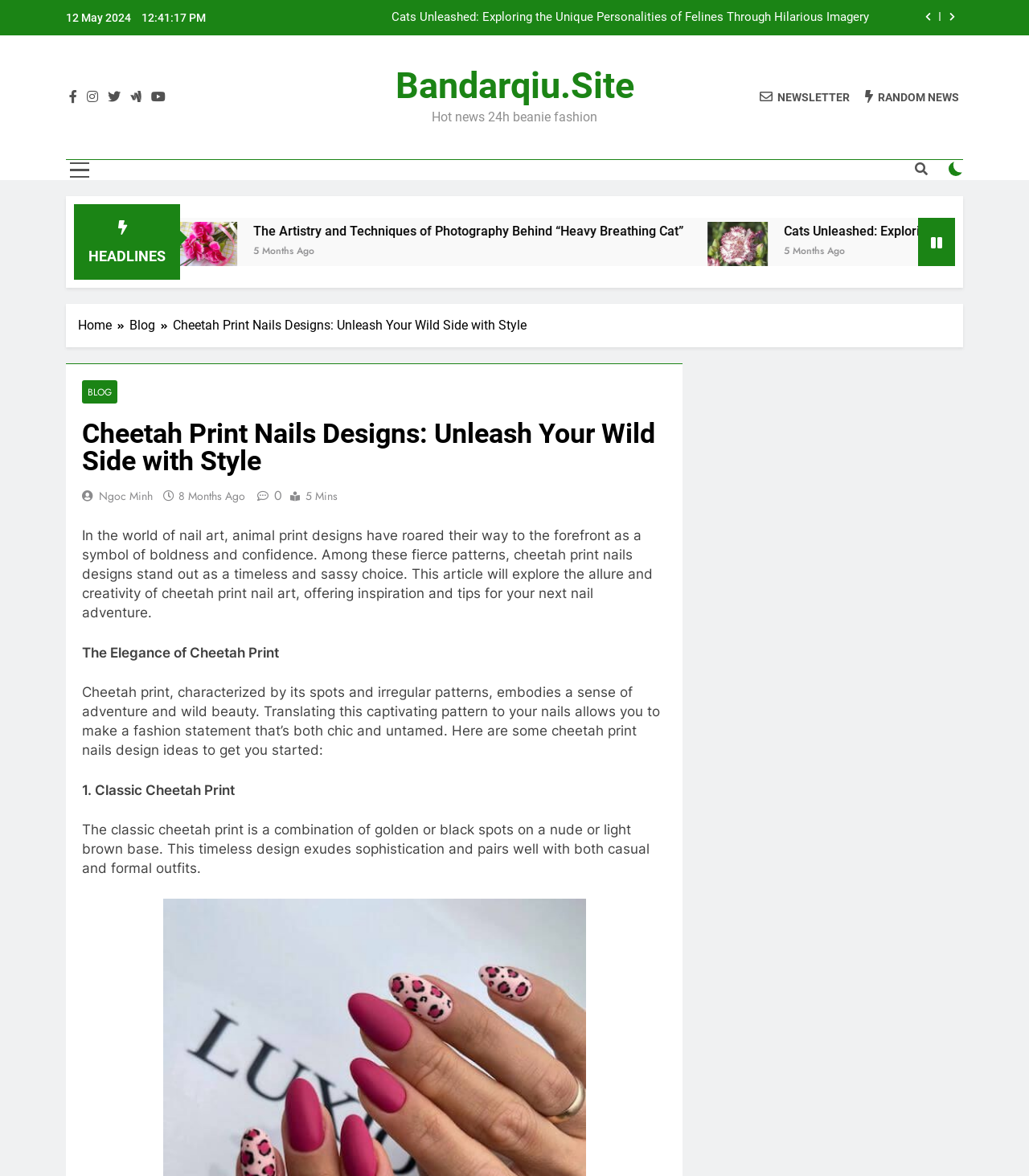What is the date of the latest article?
Please provide a single word or phrase as your answer based on the image.

12 May 2024